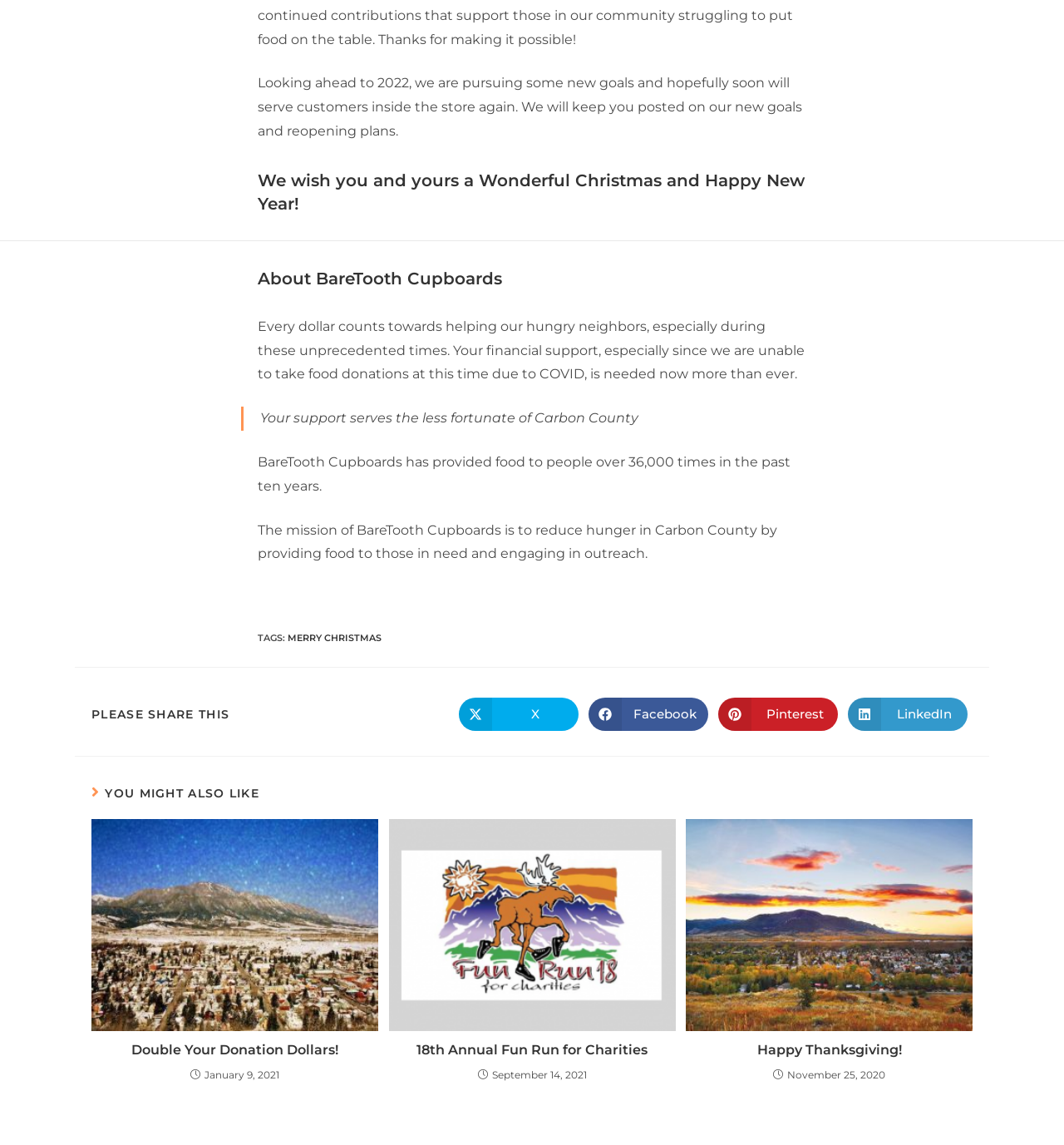Please determine the bounding box coordinates of the section I need to click to accomplish this instruction: "Share on Facebook".

[0.553, 0.609, 0.666, 0.638]